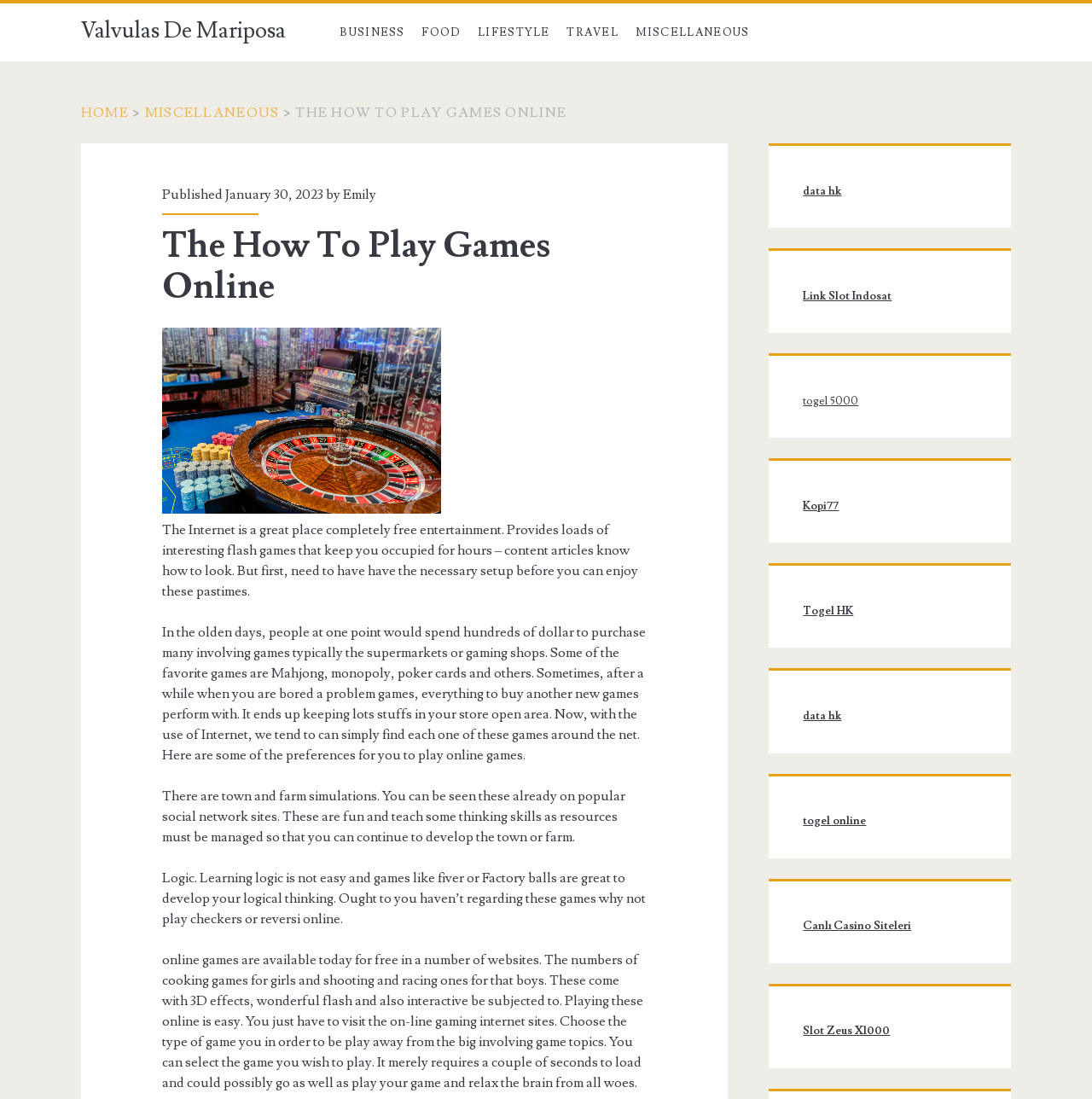Please provide a one-word or short phrase answer to the question:
What is the purpose of the links in the Primary Sidebar?

To access other online games